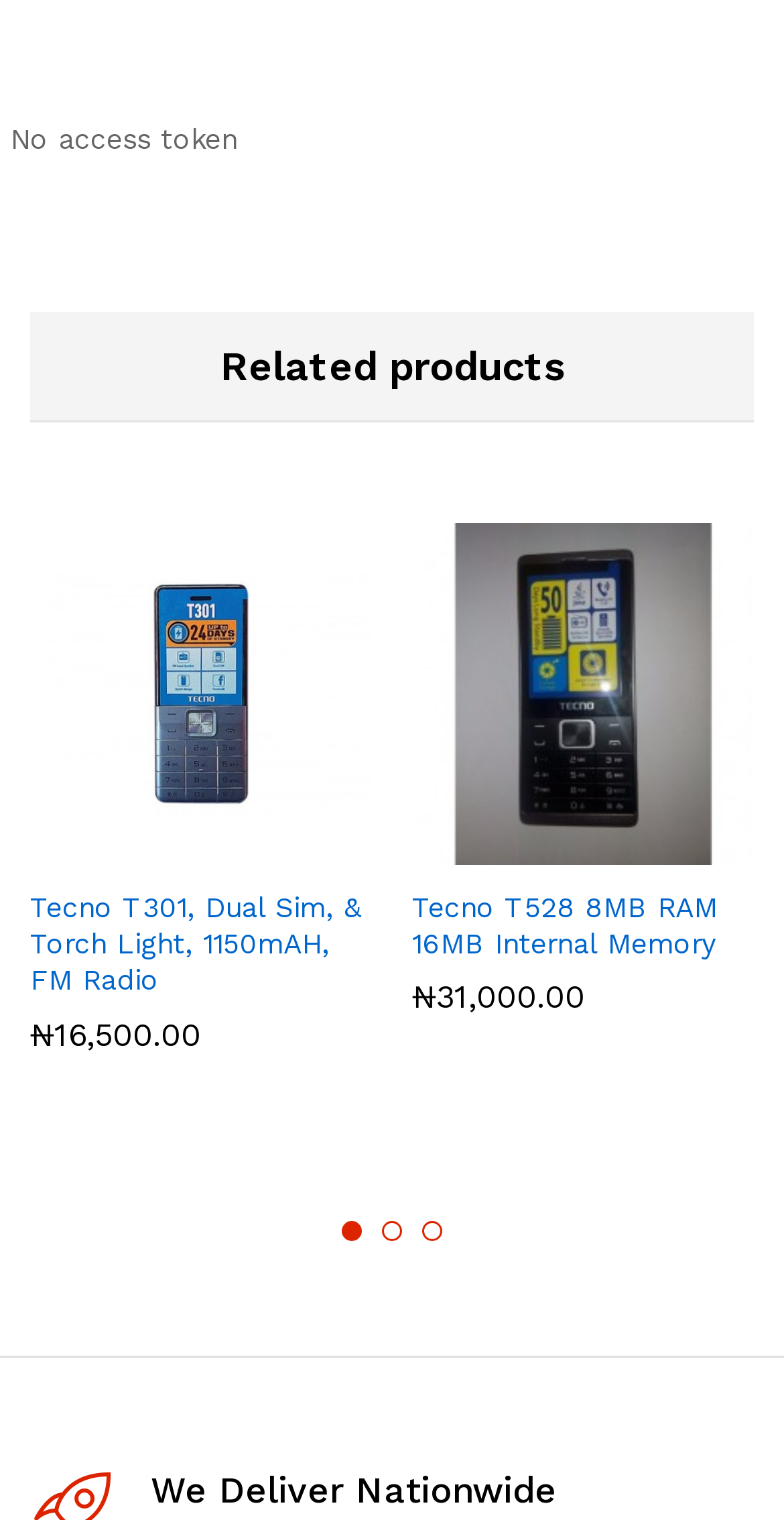Determine the bounding box coordinates for the region that must be clicked to execute the following instruction: "Add 'Tecno T528 8MB RAM 16MB Internal Memory' to the wishlist".

[0.81, 0.531, 0.897, 0.576]